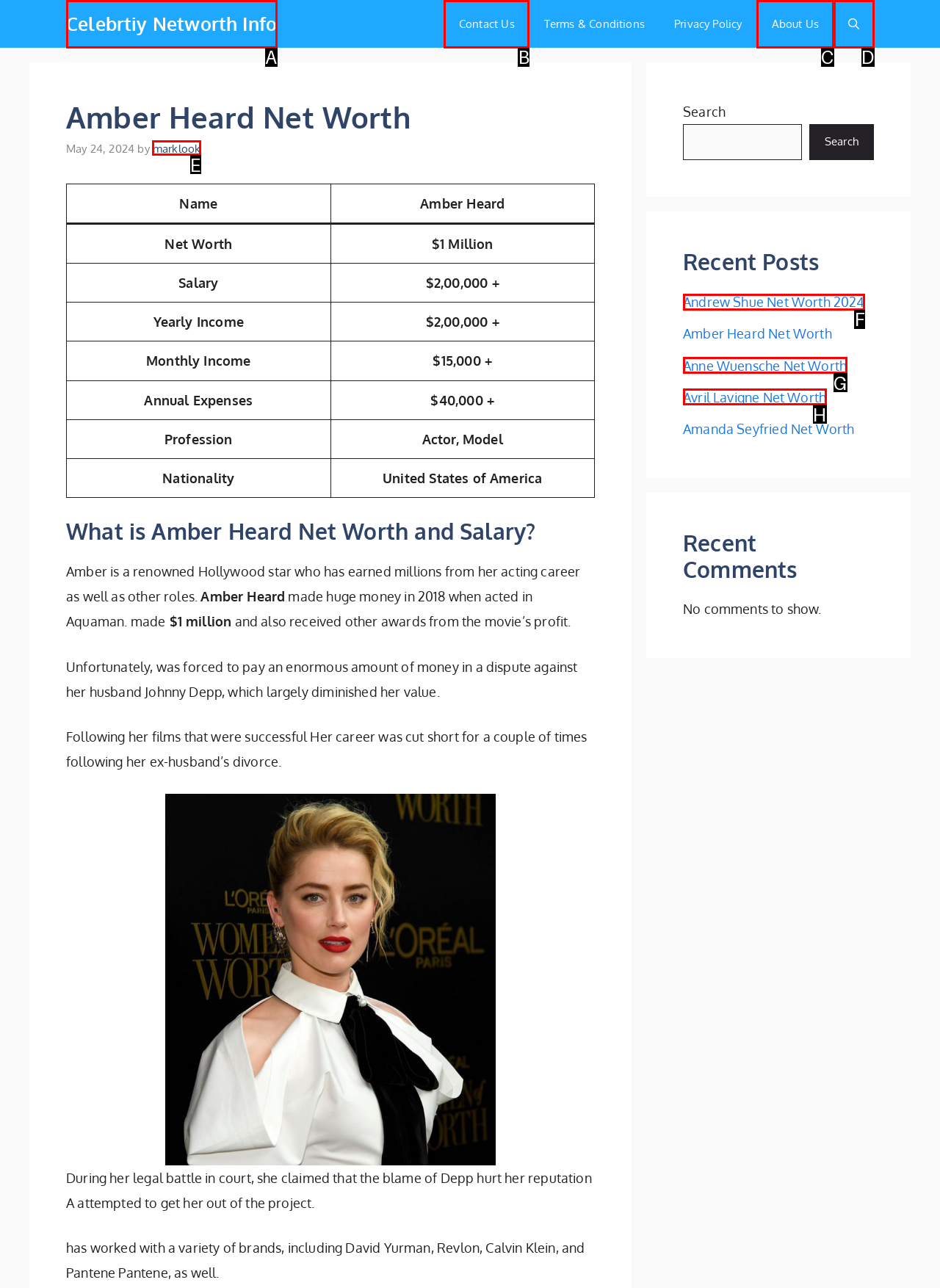Choose the letter that best represents the description: aria-label="Open search". Answer with the letter of the selected choice directly.

D